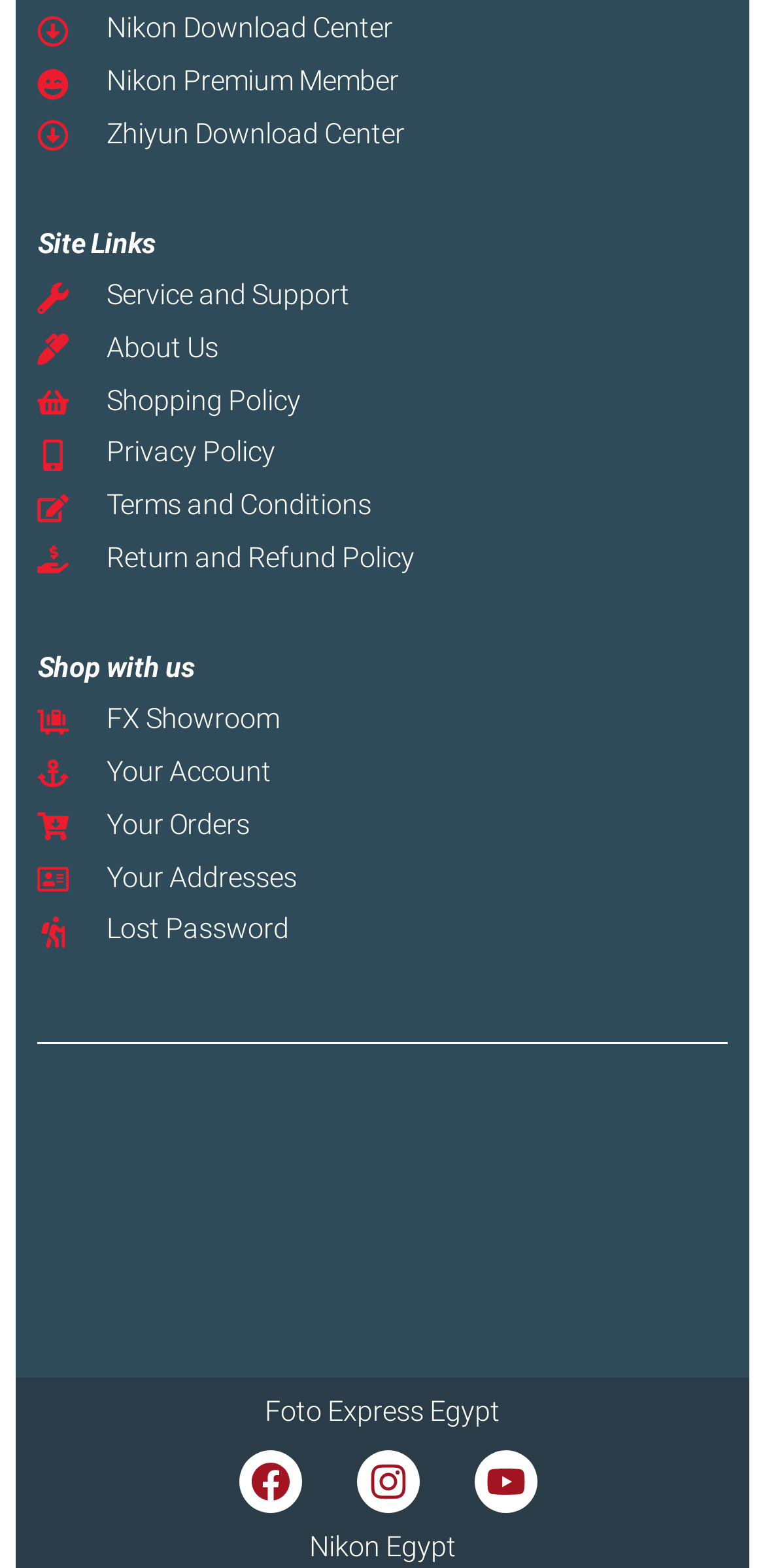What type of cards are accepted for payment?
Please provide a comprehensive and detailed answer to the question.

I found an image of credit cards at the bottom of the webpage, which indicates that credit cards are accepted for payment.